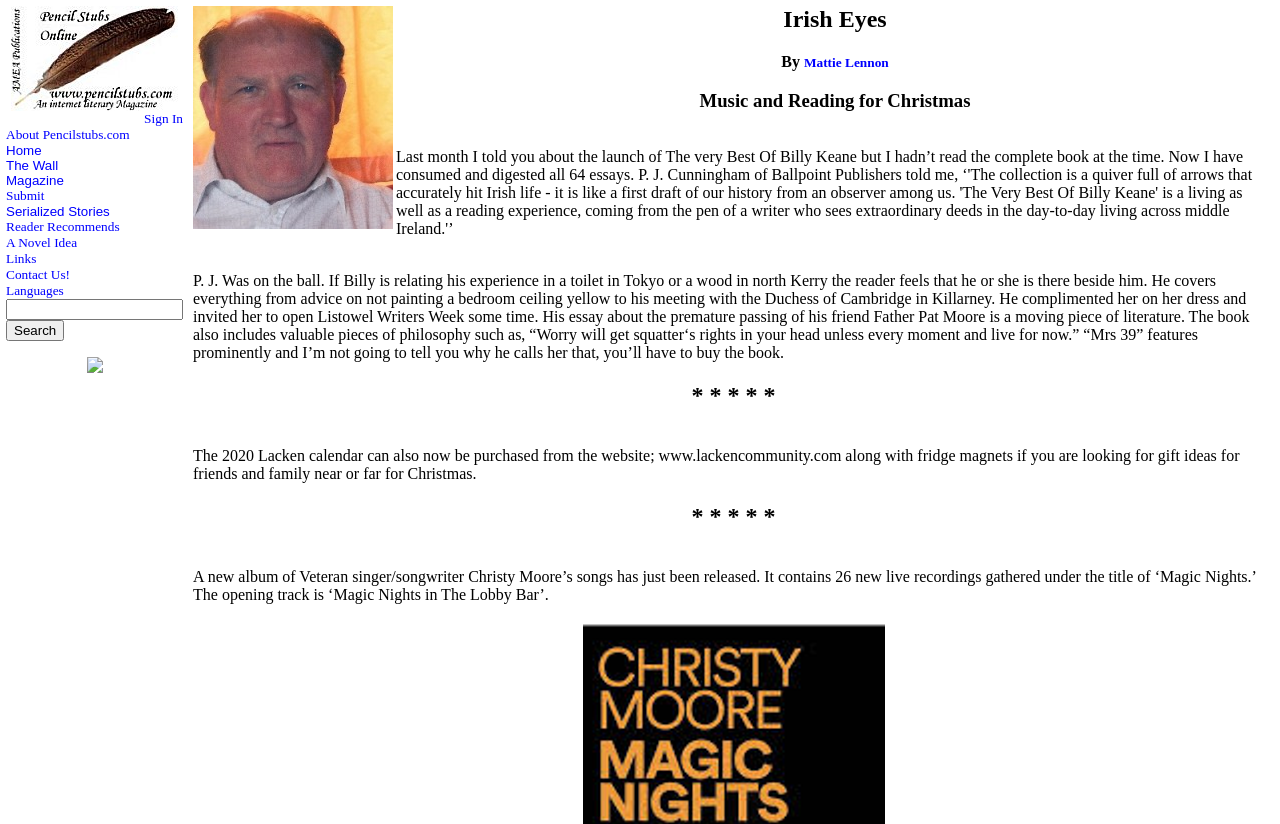Highlight the bounding box coordinates of the region I should click on to meet the following instruction: "Visit the About Pencilstubs.com page".

[0.005, 0.154, 0.101, 0.172]